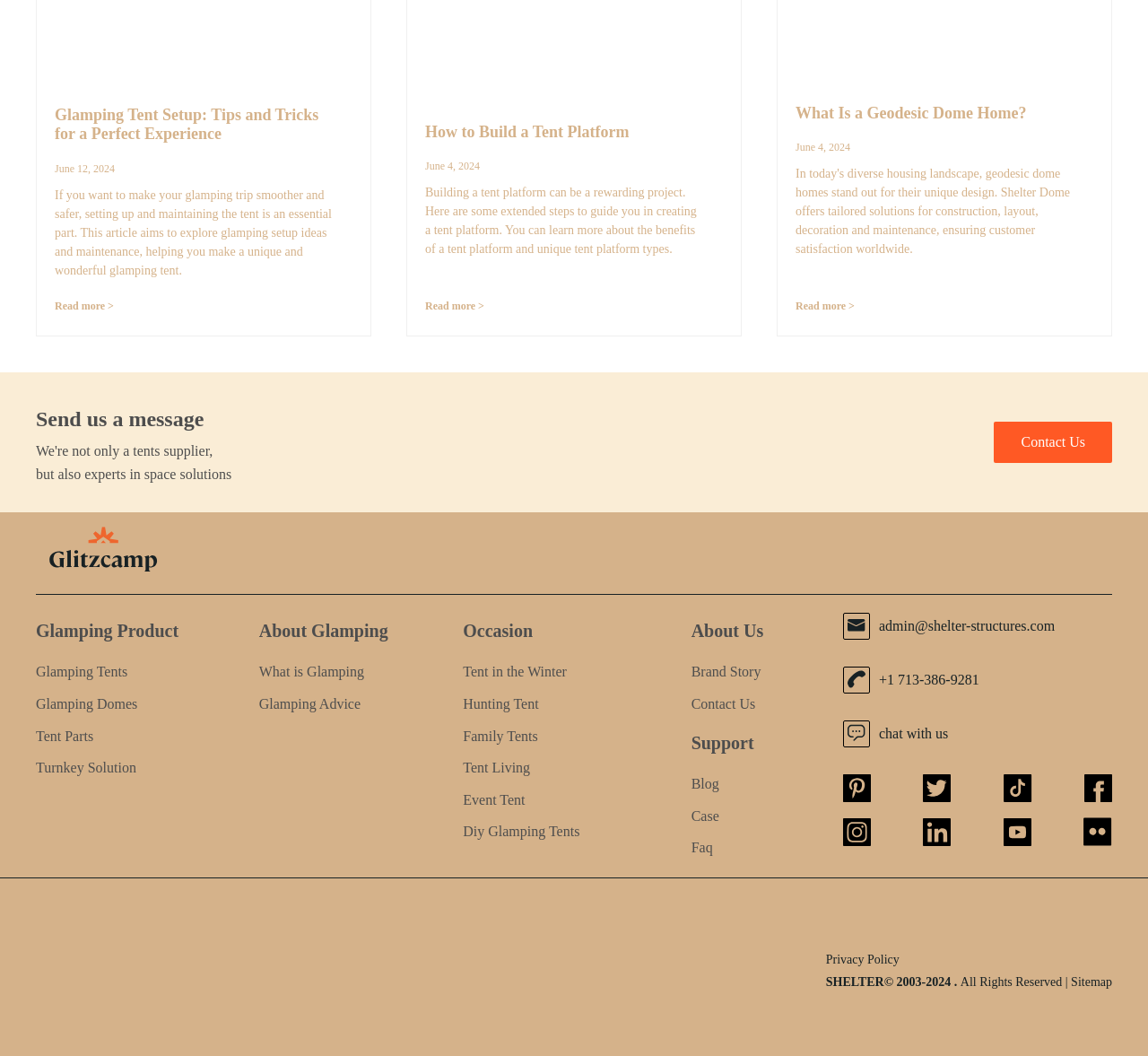How can users contact the website's administrators?
Please provide a comprehensive answer based on the visual information in the image.

The website provides a 'Contact Us' link at the bottom of the page, which allows users to contact the website's administrators. Additionally, there is an email address and phone number provided for users to reach out to the administrators.